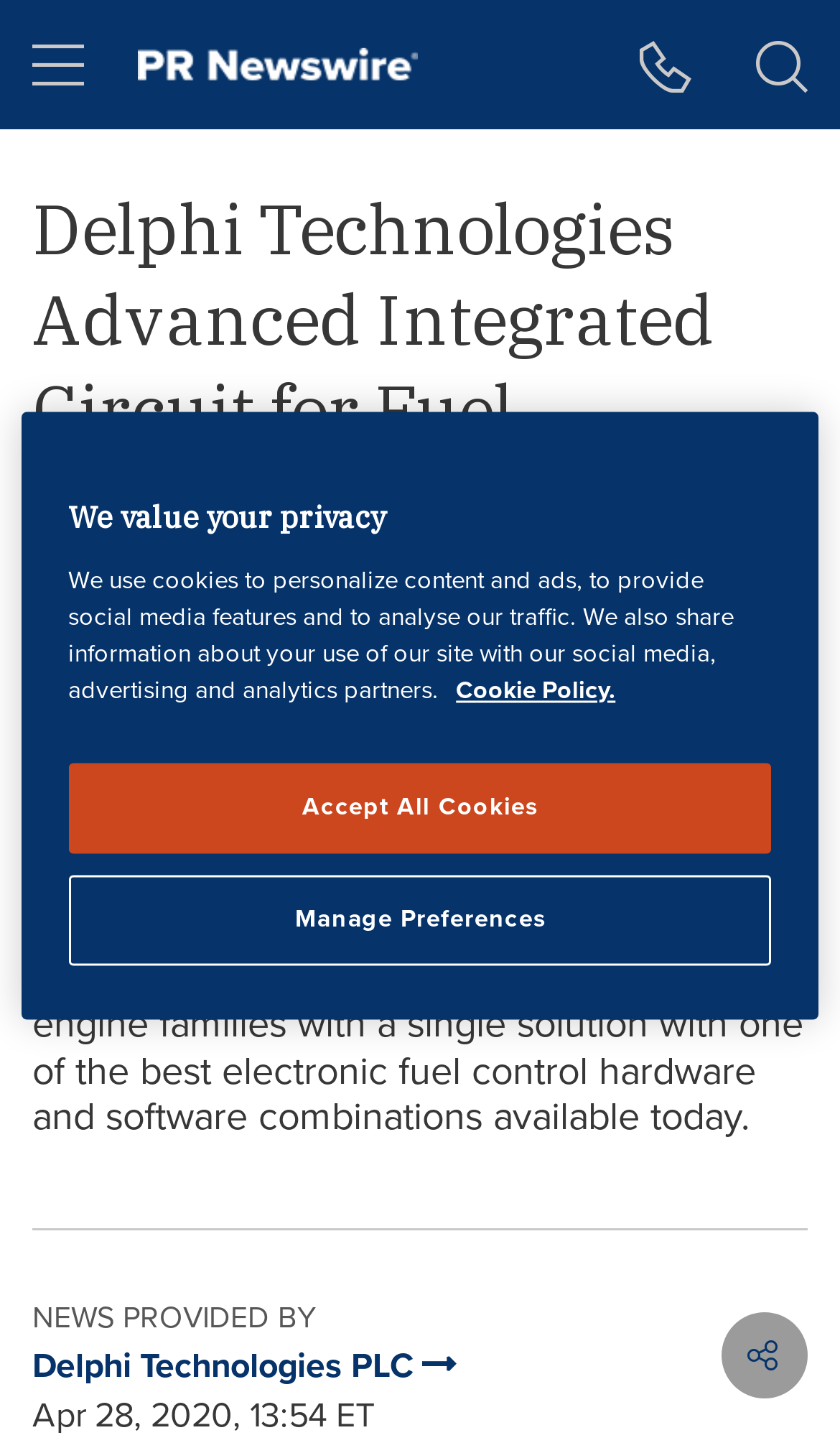Please identify the bounding box coordinates of the clickable region that I should interact with to perform the following instruction: "Click the hamburger menu". The coordinates should be expressed as four float numbers between 0 and 1, i.e., [left, top, right, bottom].

[0.0, 0.0, 0.138, 0.089]